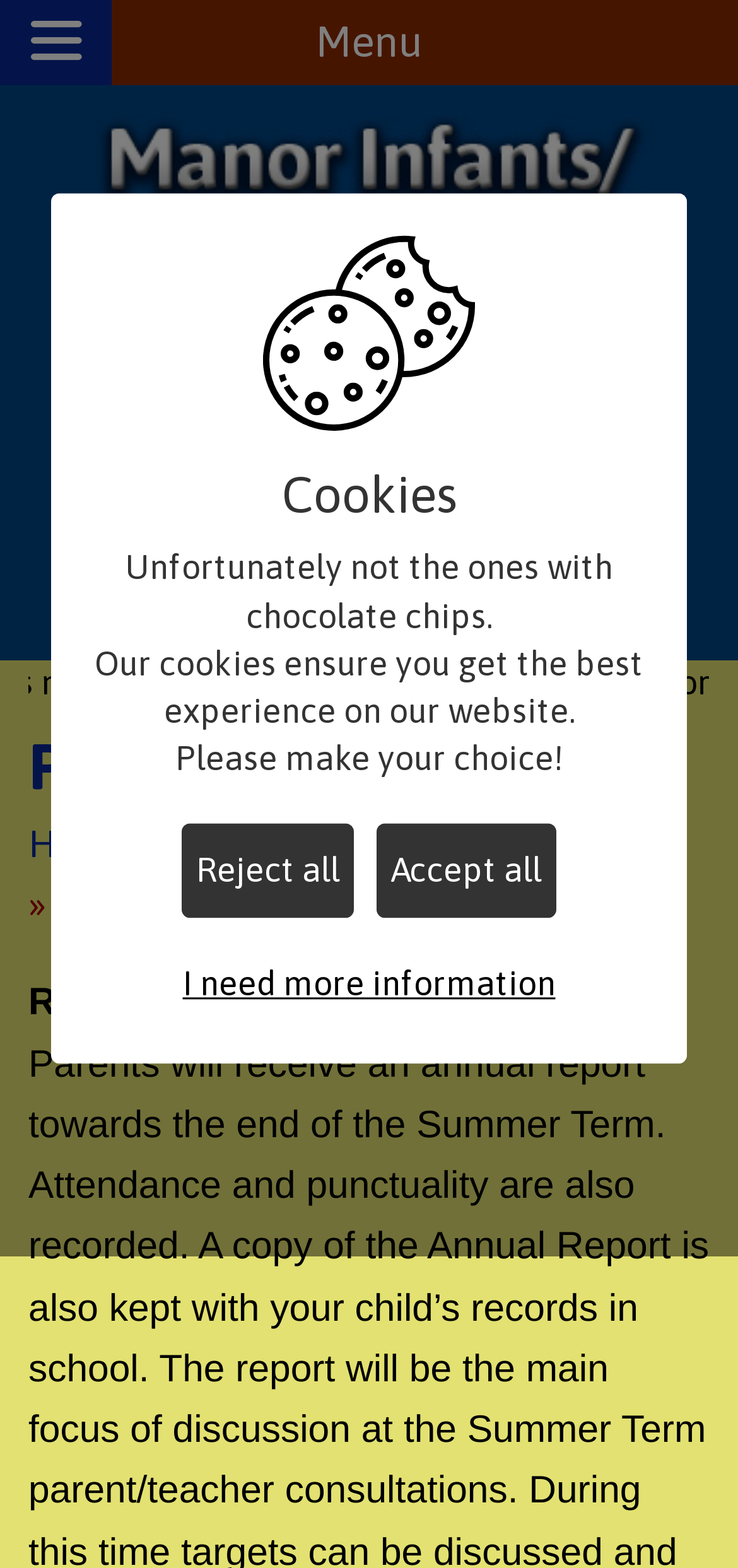Please find the bounding box coordinates of the element that you should click to achieve the following instruction: "Click Home Page". The coordinates should be presented as four float numbers between 0 and 1: [left, top, right, bottom].

[0.018, 0.061, 0.982, 0.411]